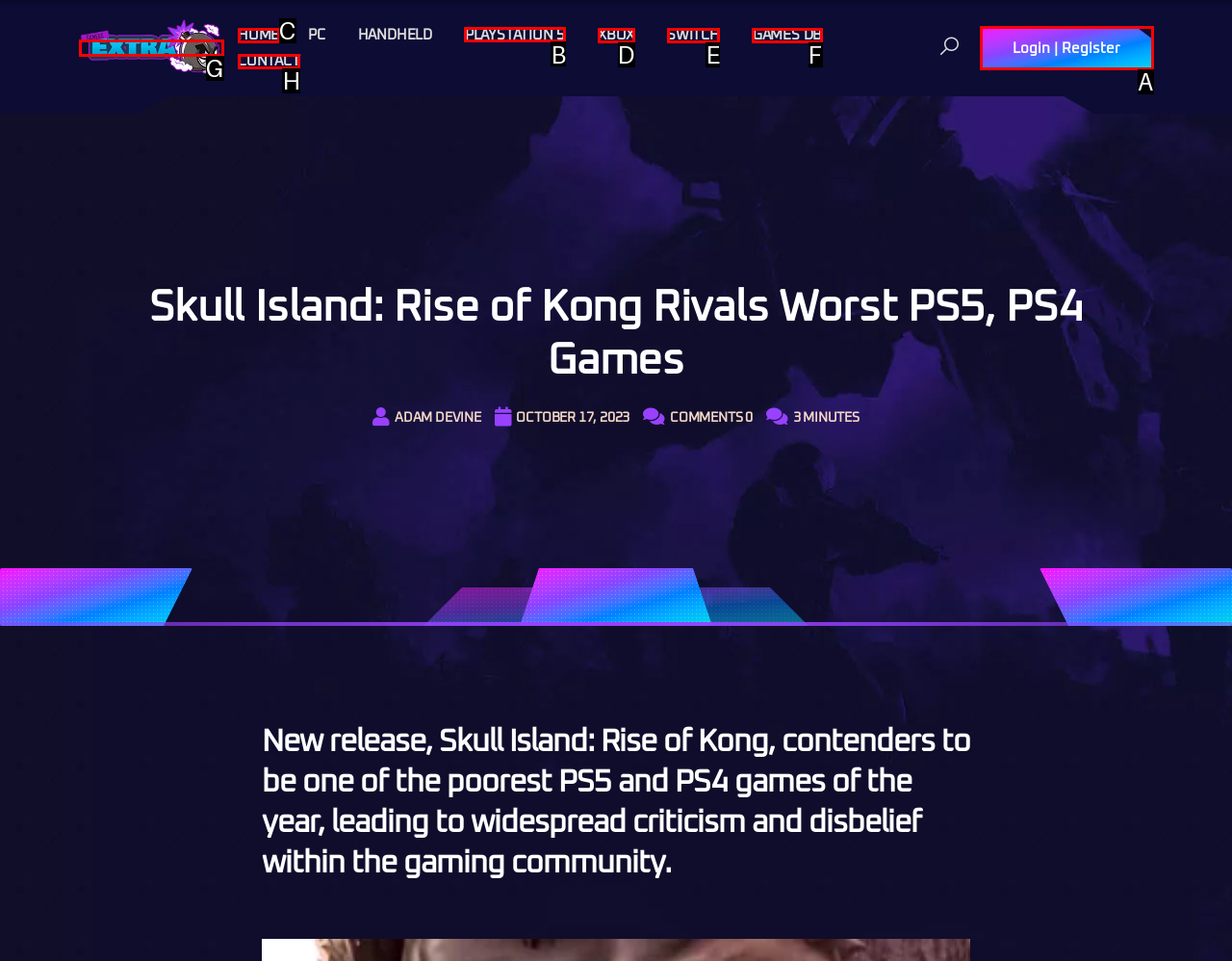Select the letter of the UI element you need to click to complete this task: View PLAYSTATION 5 games.

B